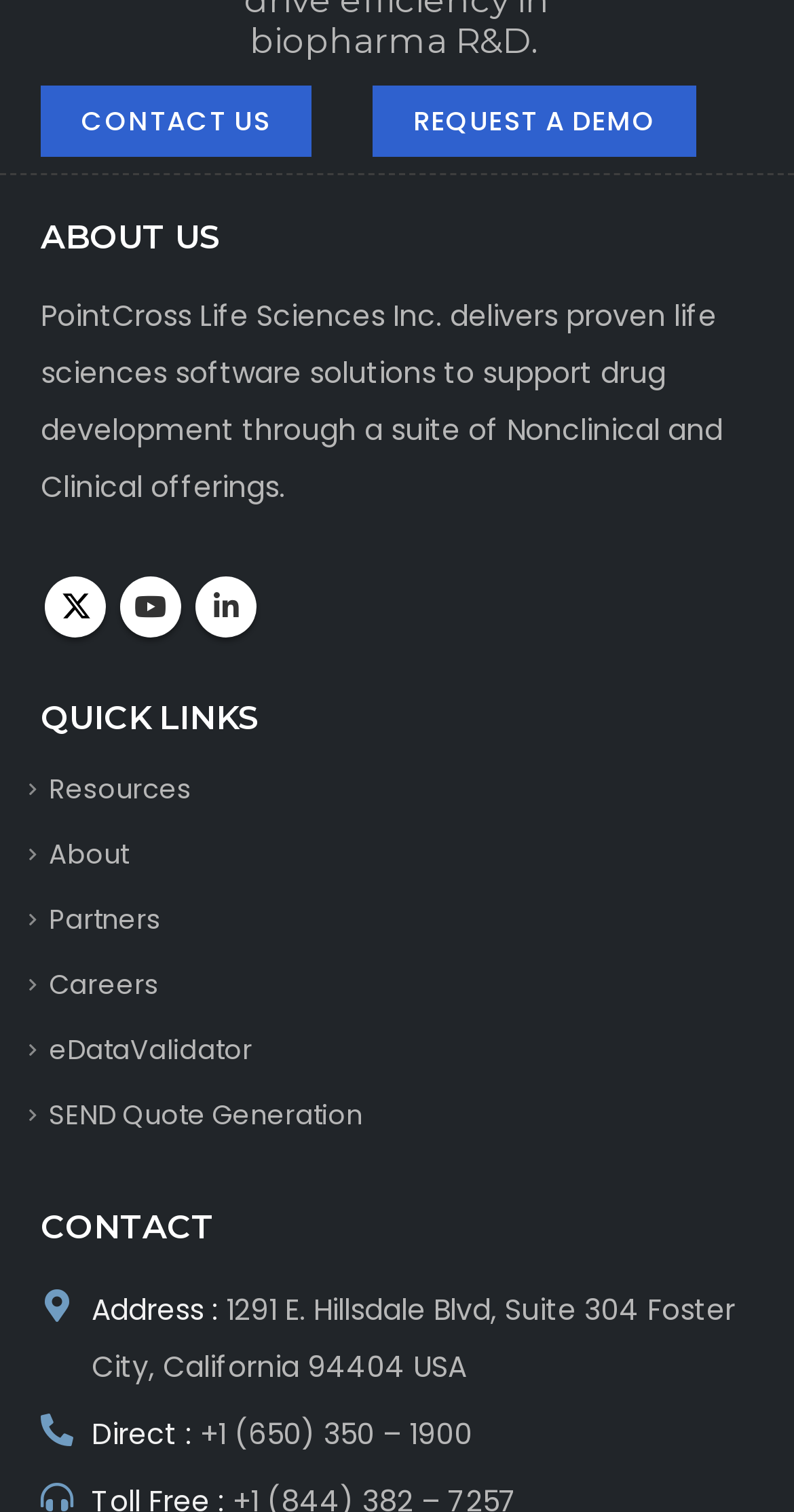Identify the bounding box coordinates for the element you need to click to achieve the following task: "Click on REQUEST A DEMO". The coordinates must be four float values ranging from 0 to 1, formatted as [left, top, right, bottom].

[0.469, 0.057, 0.877, 0.104]